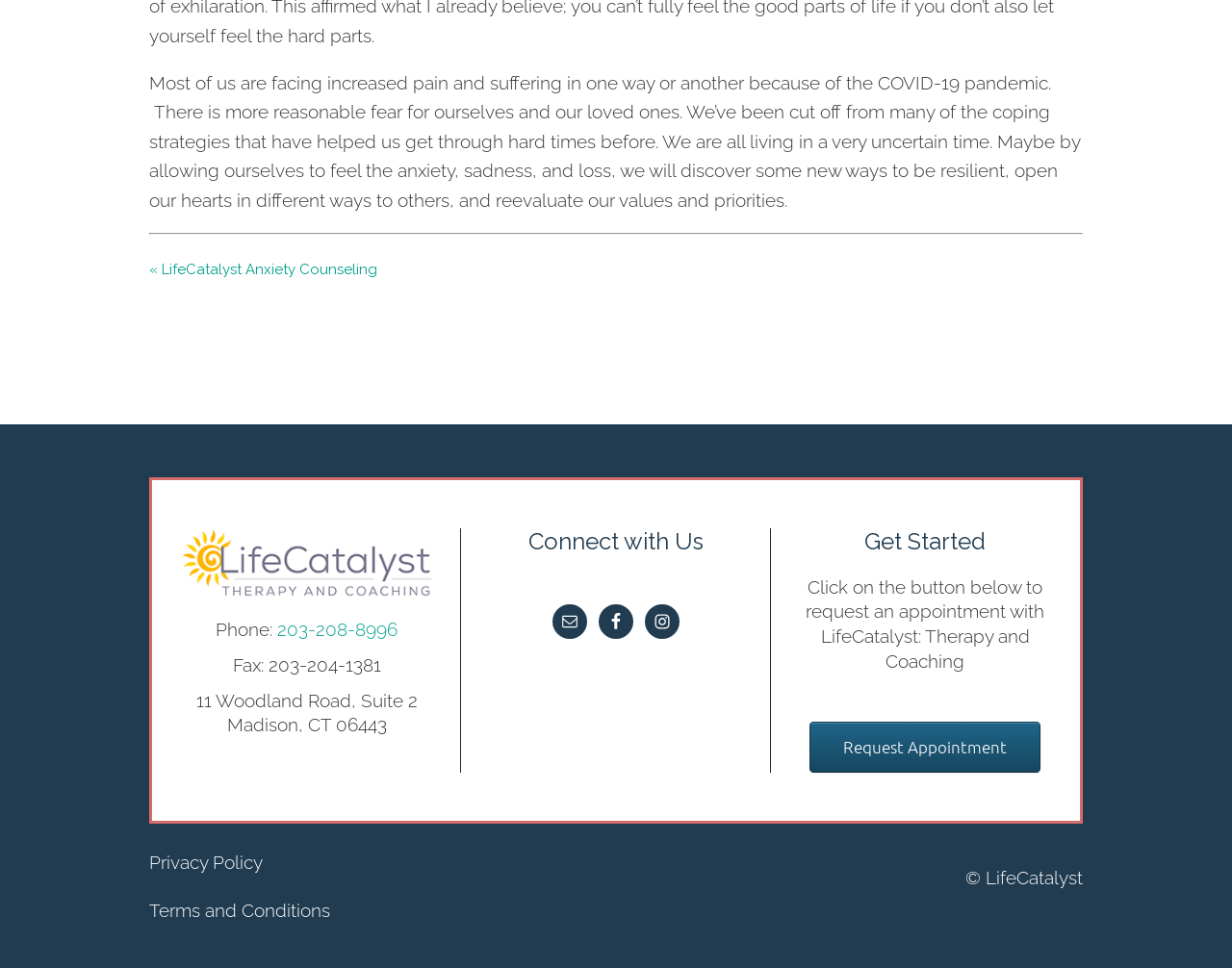What is the phone number to contact LifeCatalyst?
Using the image, provide a detailed and thorough answer to the question.

I found the phone number by looking at the contact information section of the webpage, where it is listed as 'Phone: 203-208-8996'.